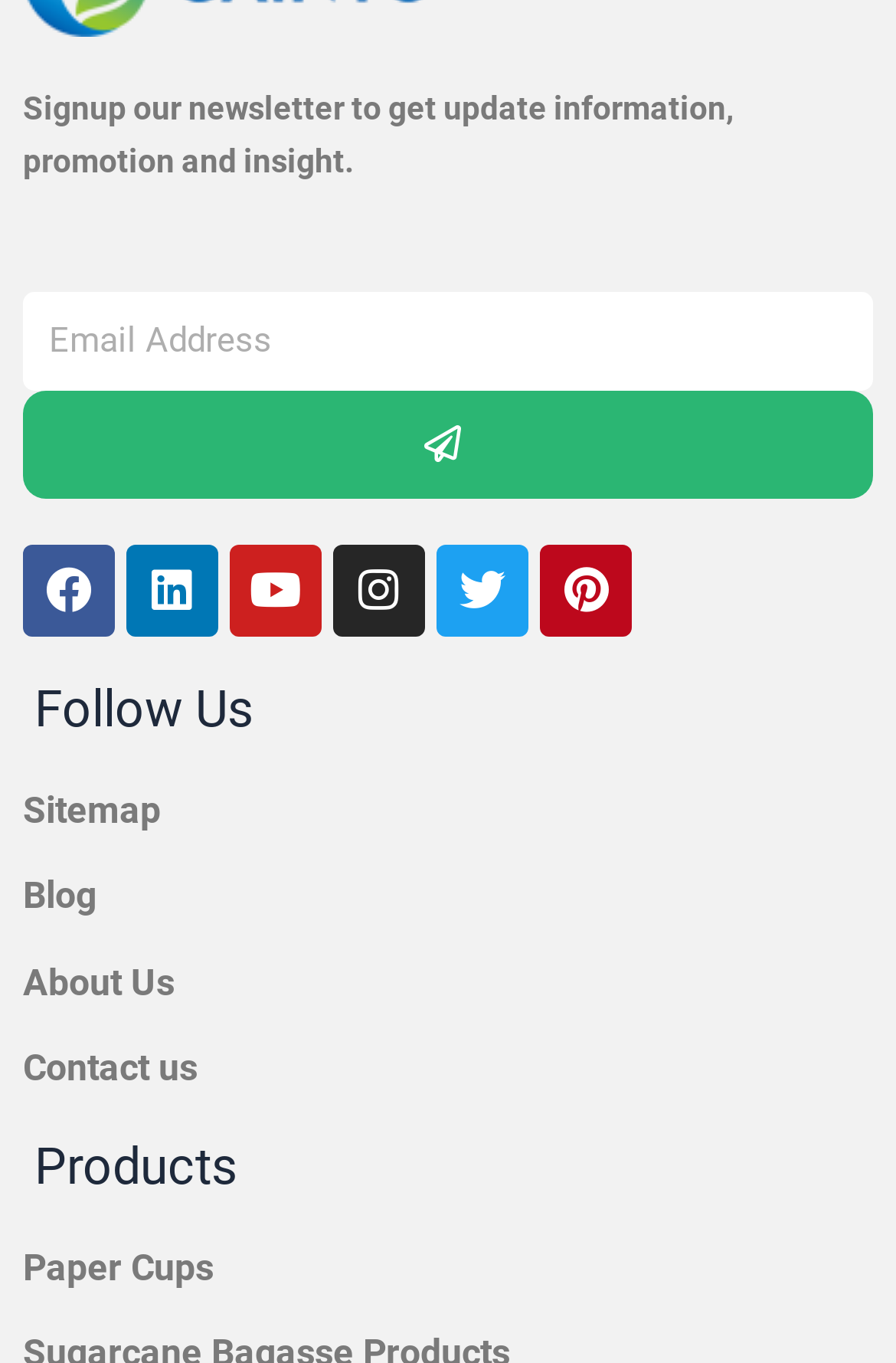Determine the bounding box coordinates of the clickable element to complete this instruction: "View sitemap". Provide the coordinates in the format of four float numbers between 0 and 1, [left, top, right, bottom].

[0.026, 0.575, 0.974, 0.614]